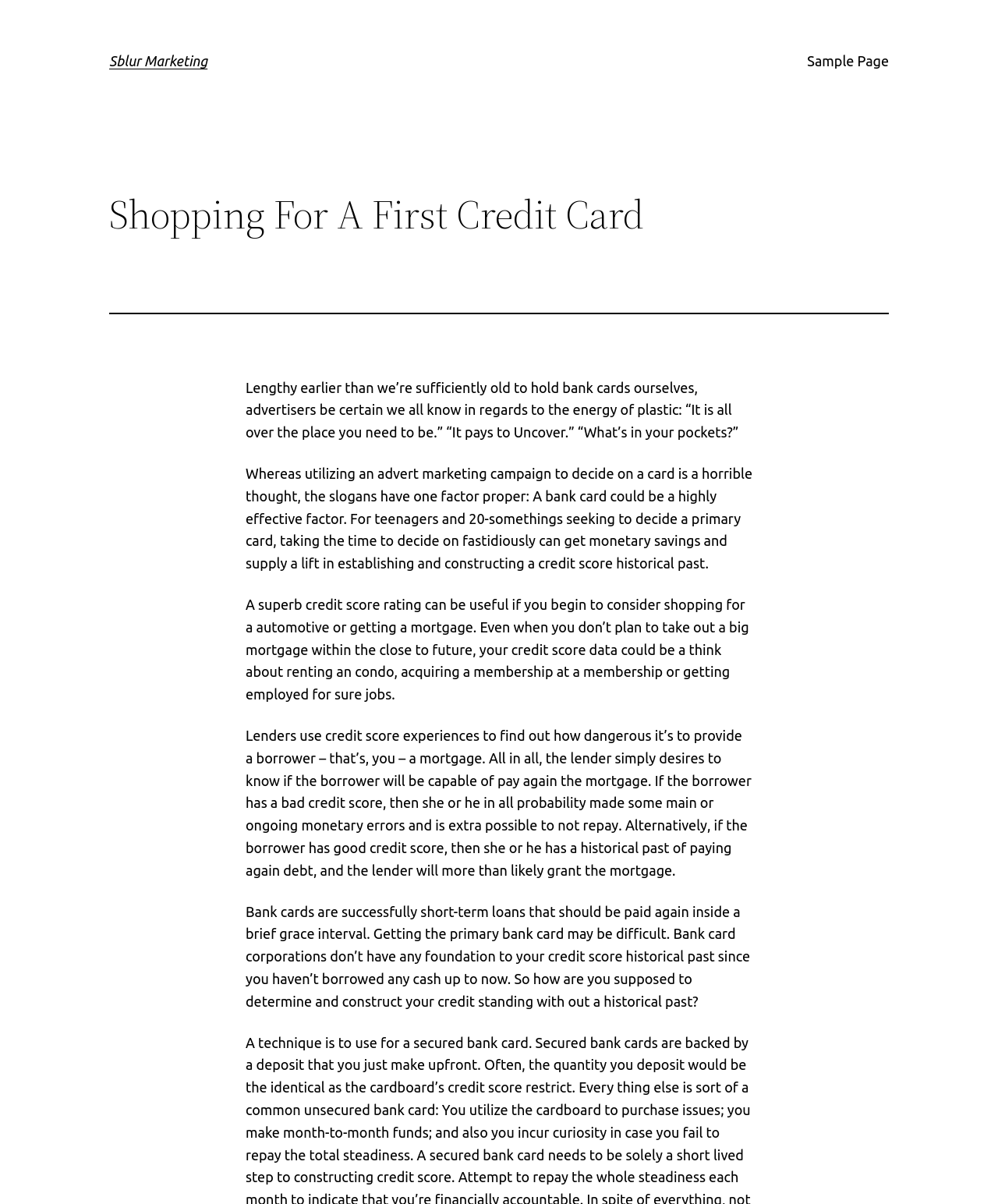What can a good credit score be useful for?
Analyze the image and provide a thorough answer to the question.

According to the webpage, a good credit score can be useful when applying for a loan, such as buying a car or getting a mortgage. It can also be a factor in renting an apartment, getting a membership, or even getting hired for certain jobs.